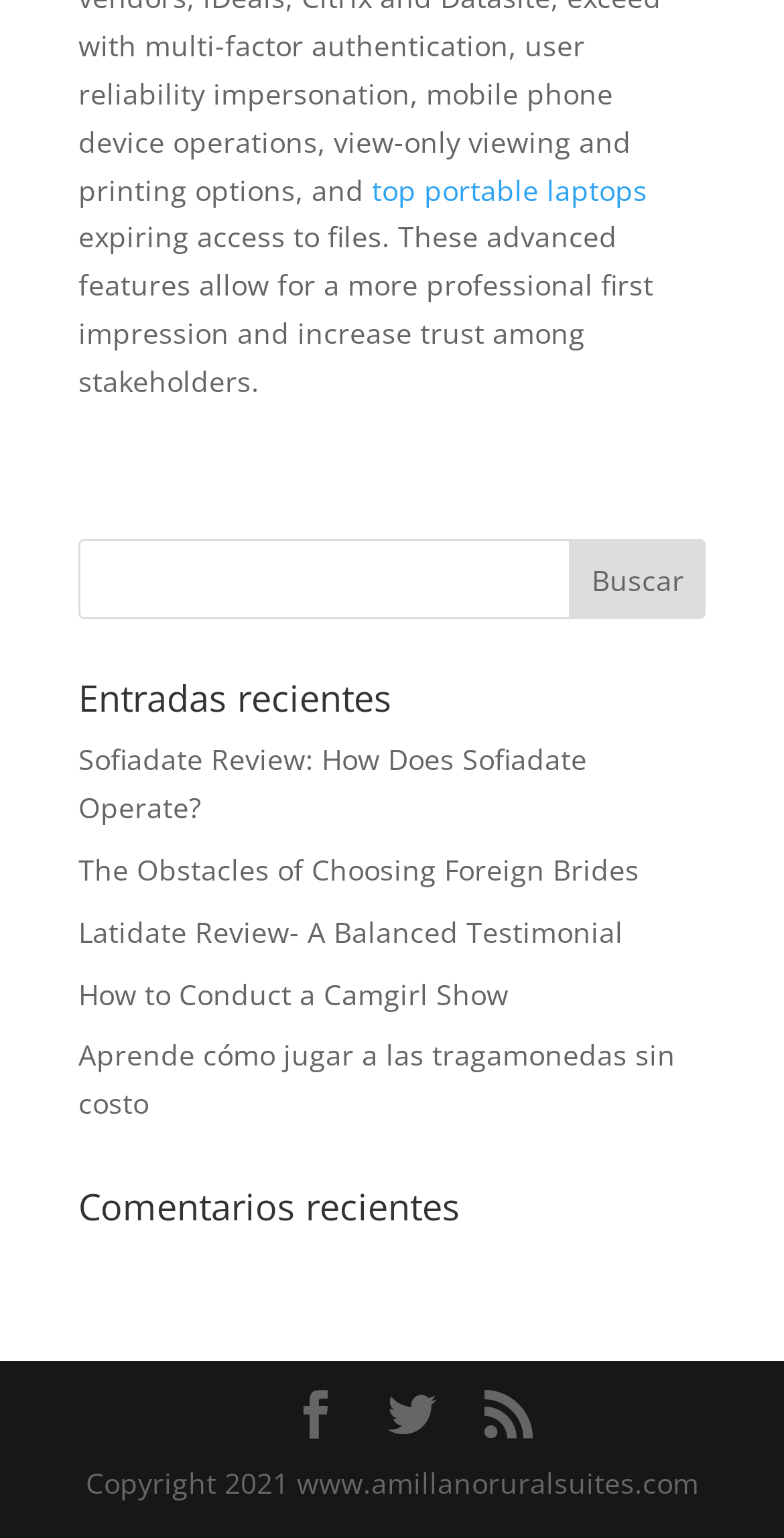Locate the bounding box coordinates of the area that needs to be clicked to fulfill the following instruction: "read Sofiadate Review". The coordinates should be in the format of four float numbers between 0 and 1, namely [left, top, right, bottom].

[0.1, 0.482, 0.749, 0.538]